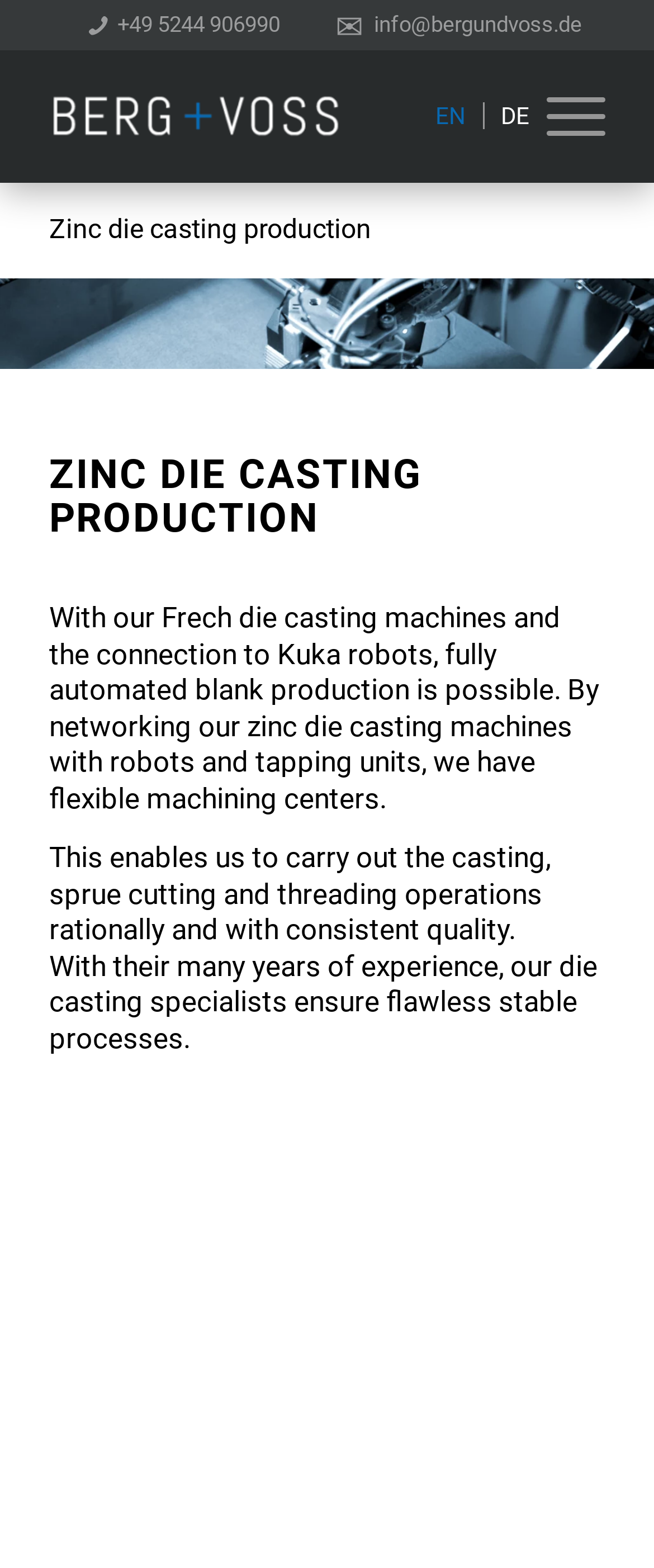Identify the title of the webpage and provide its text content.

Zinc die casting production